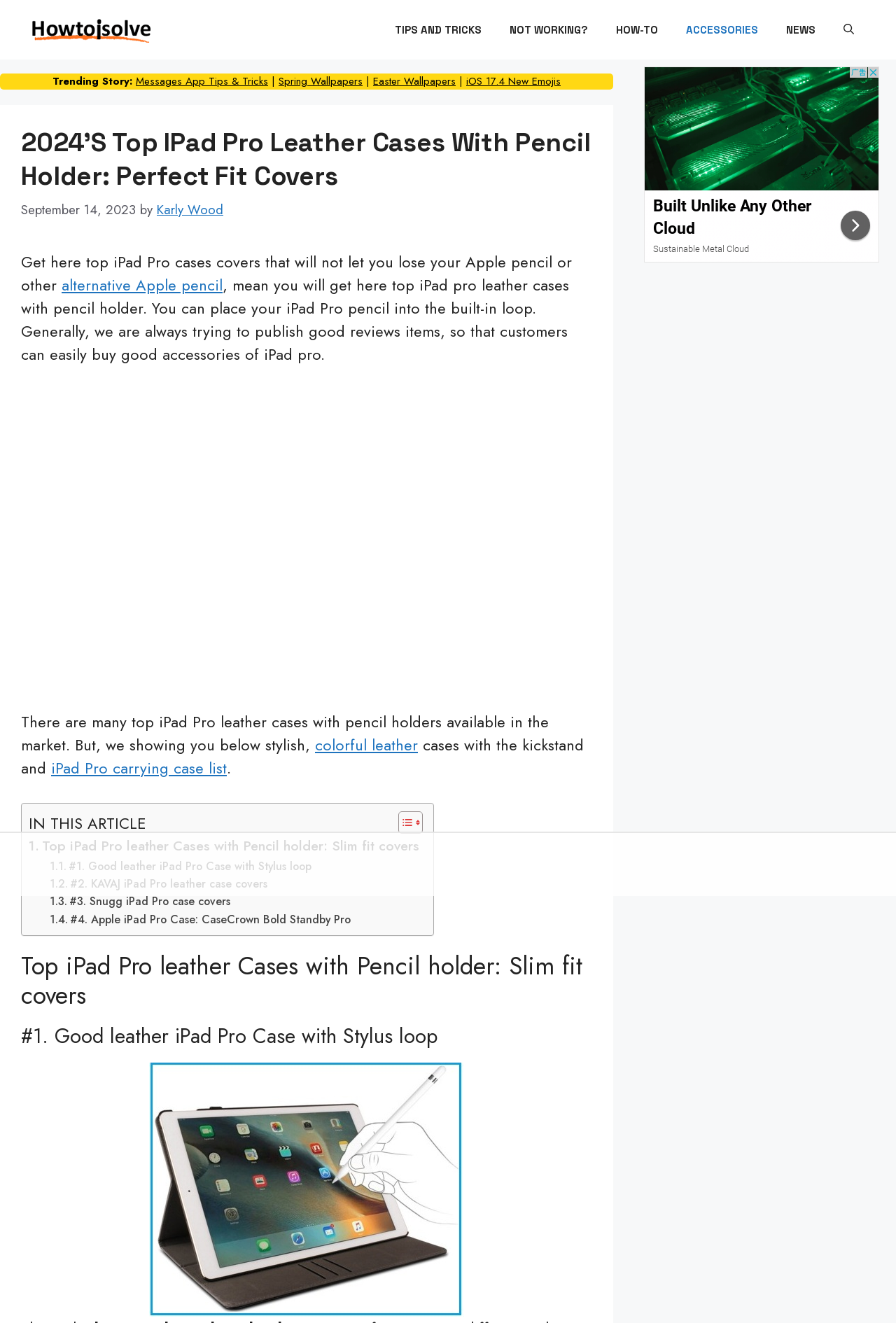Specify the bounding box coordinates of the element's region that should be clicked to achieve the following instruction: "Open the search". The bounding box coordinates consist of four float numbers between 0 and 1, in the format [left, top, right, bottom].

[0.926, 0.011, 0.969, 0.034]